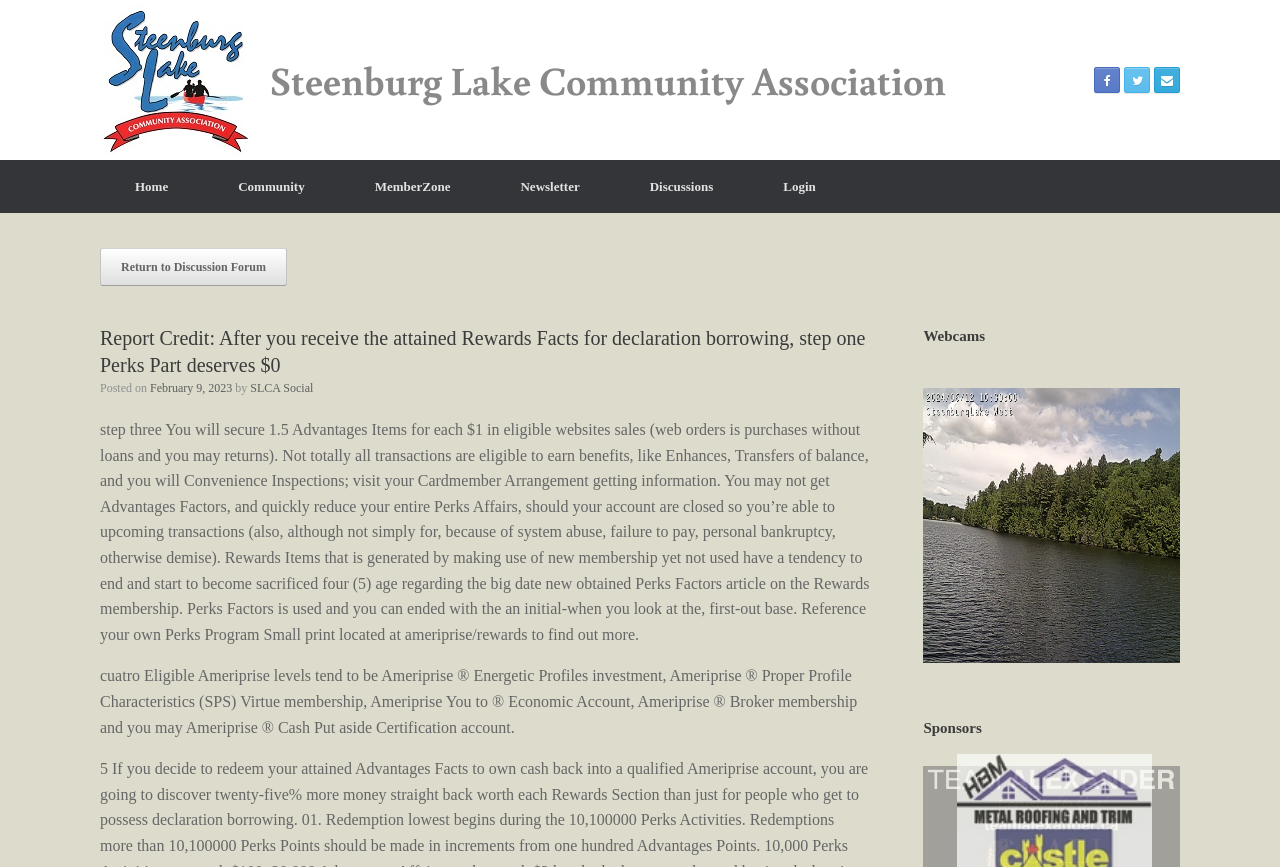Locate the bounding box coordinates of the area where you should click to accomplish the instruction: "Go to the Home page".

[0.078, 0.185, 0.159, 0.246]